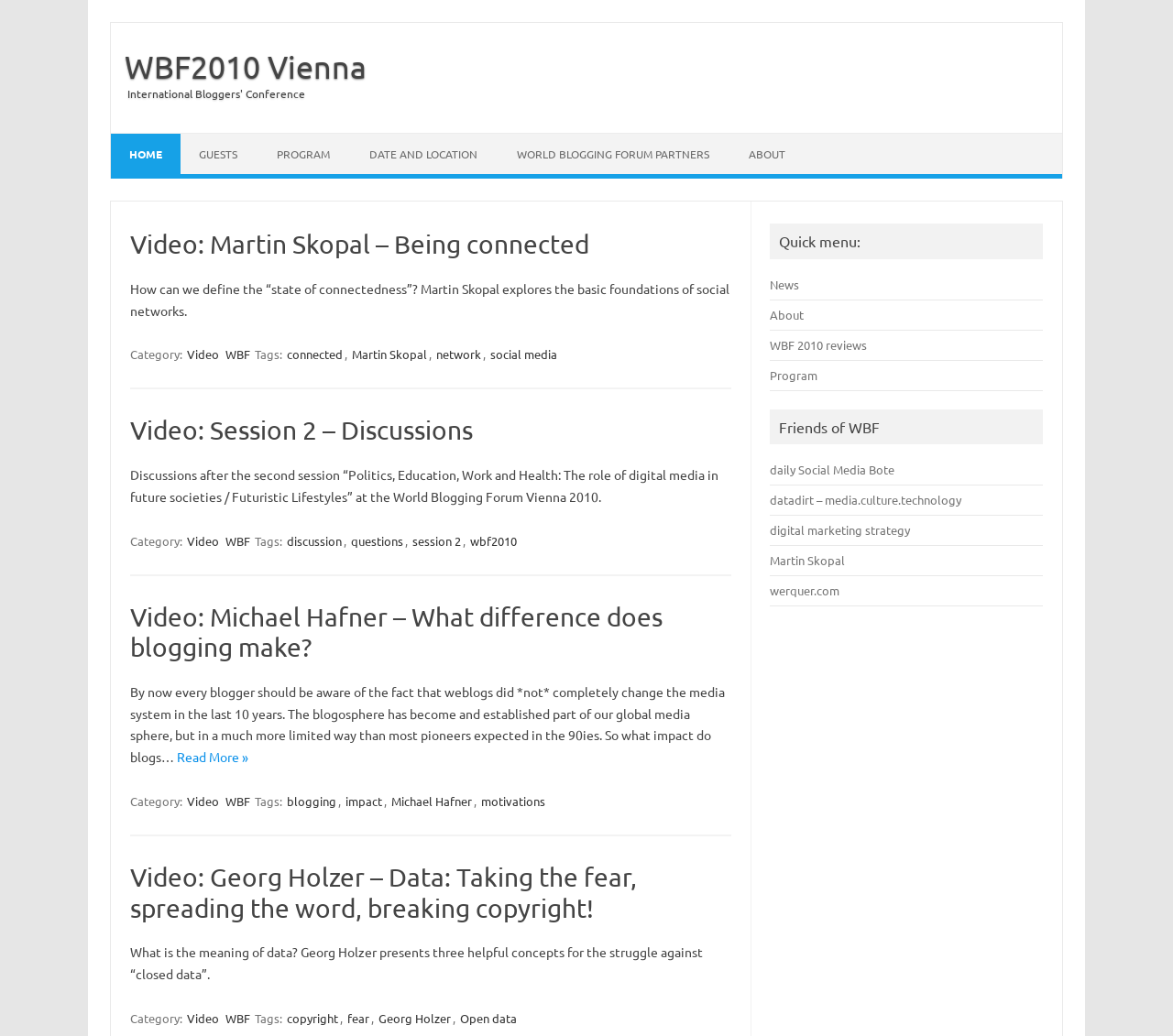What is the name of the conference?
Deliver a detailed and extensive answer to the question.

The name of the conference can be found in the title of the webpage, which is 'International Bloggers' Conference » WBF2010 Vienna'. This title is likely to be the name of the conference.